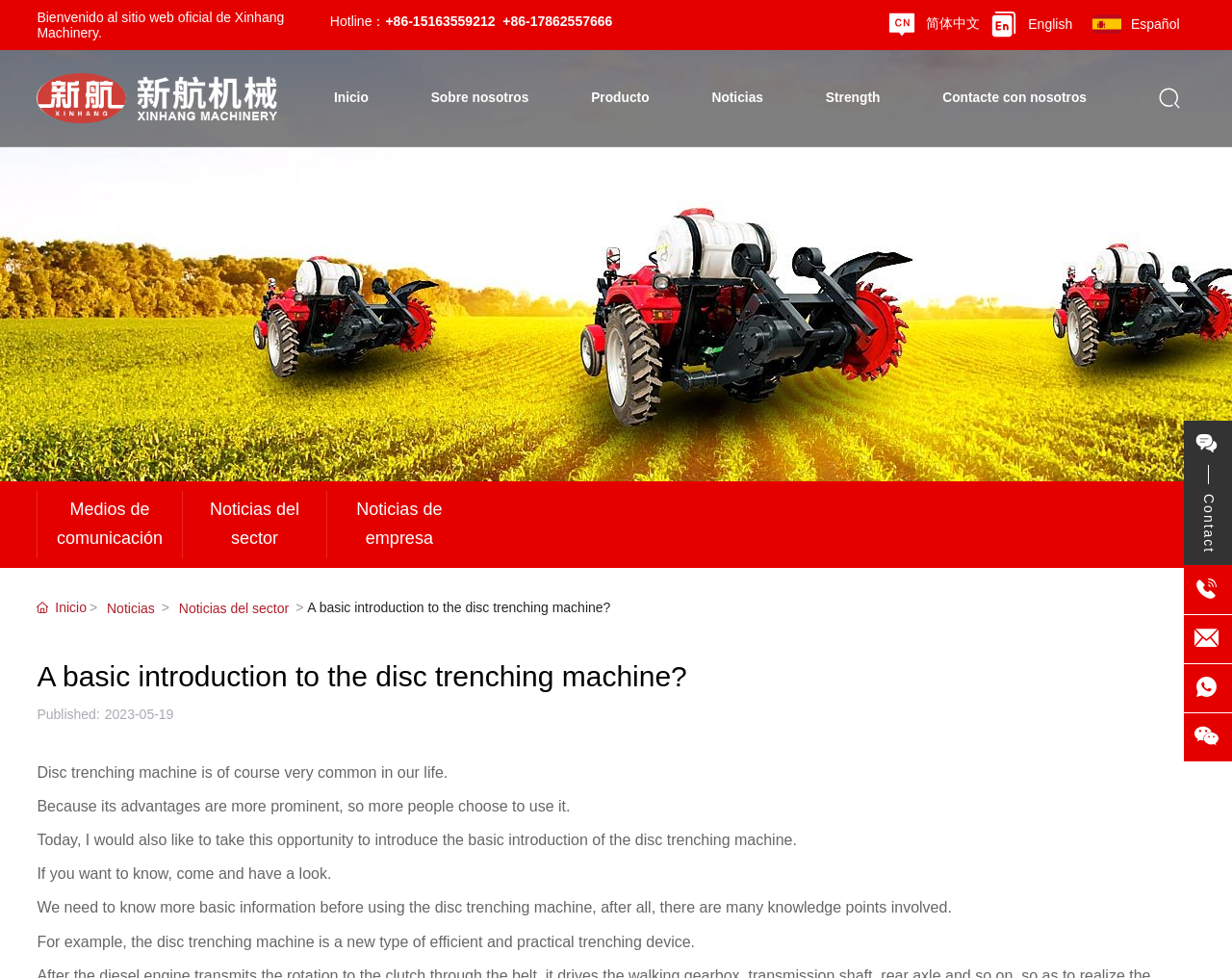What is the date of the published article?
Please answer the question with a single word or phrase, referencing the image.

2023-05-19